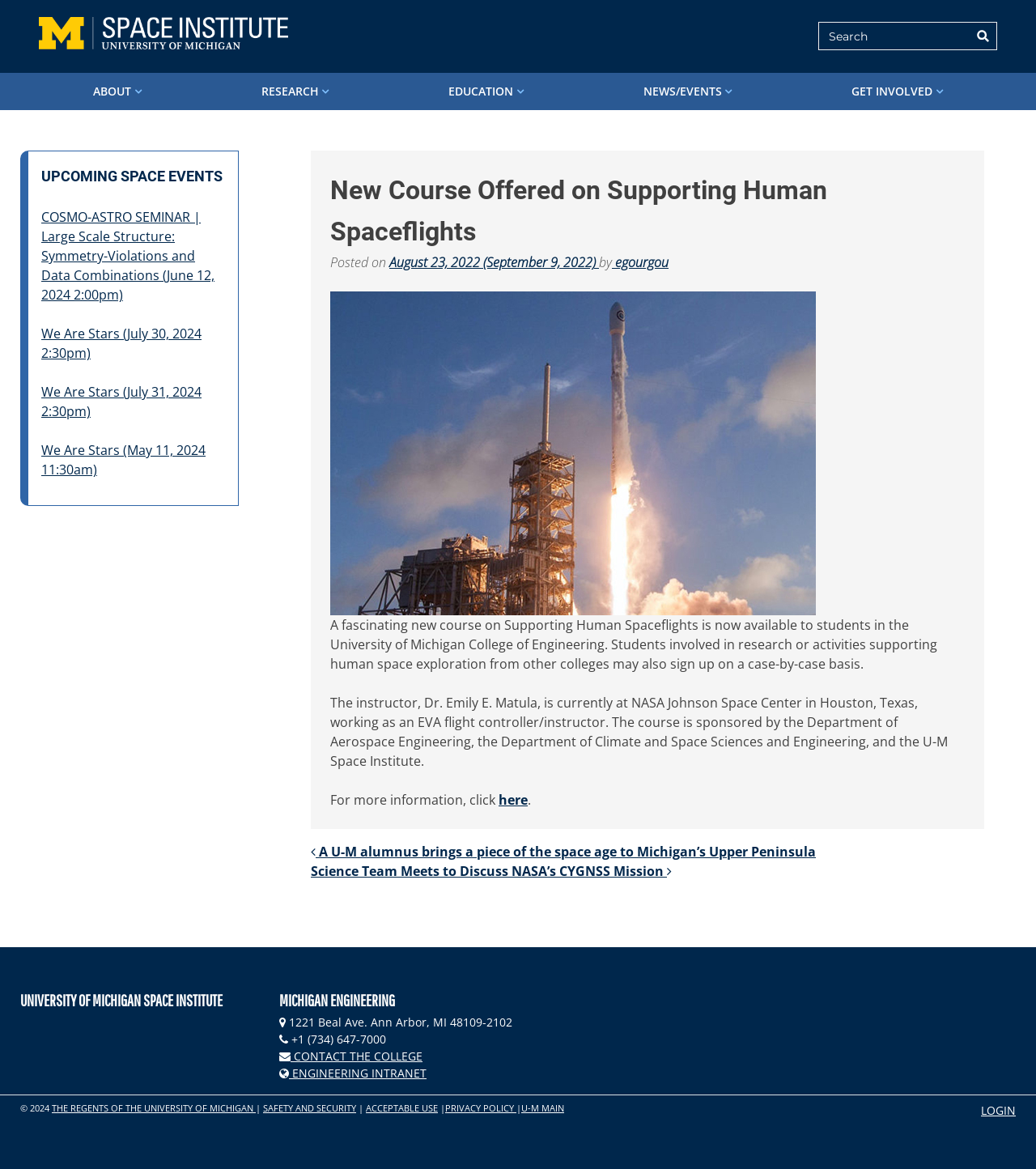Use one word or a short phrase to answer the question provided: 
What is the address of the University of Michigan Space Institute?

1221 Beal Ave. Ann Arbor, MI 48109-2102